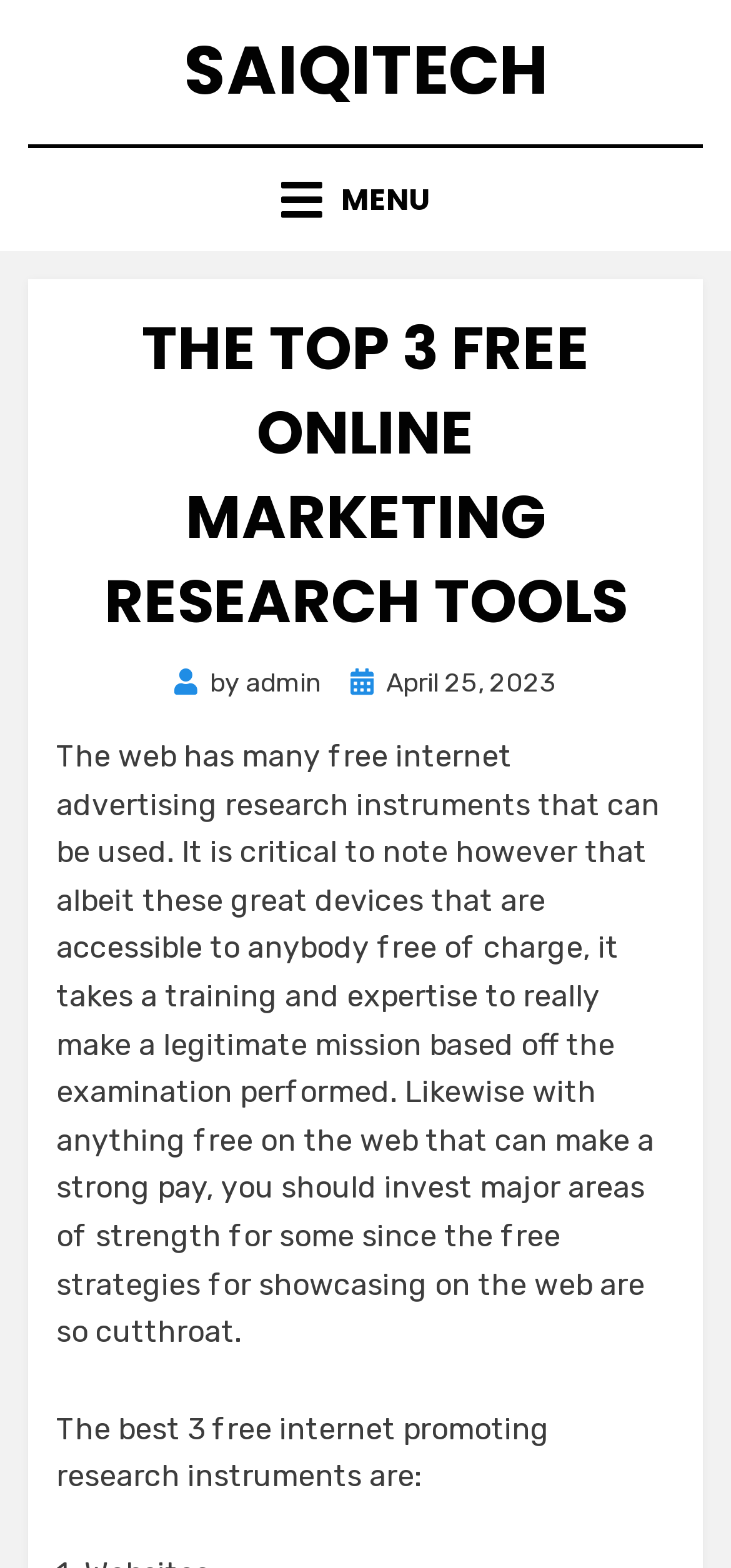Please find the top heading of the webpage and generate its text.

THE TOP 3 FREE ONLINE MARKETING RESEARCH TOOLS